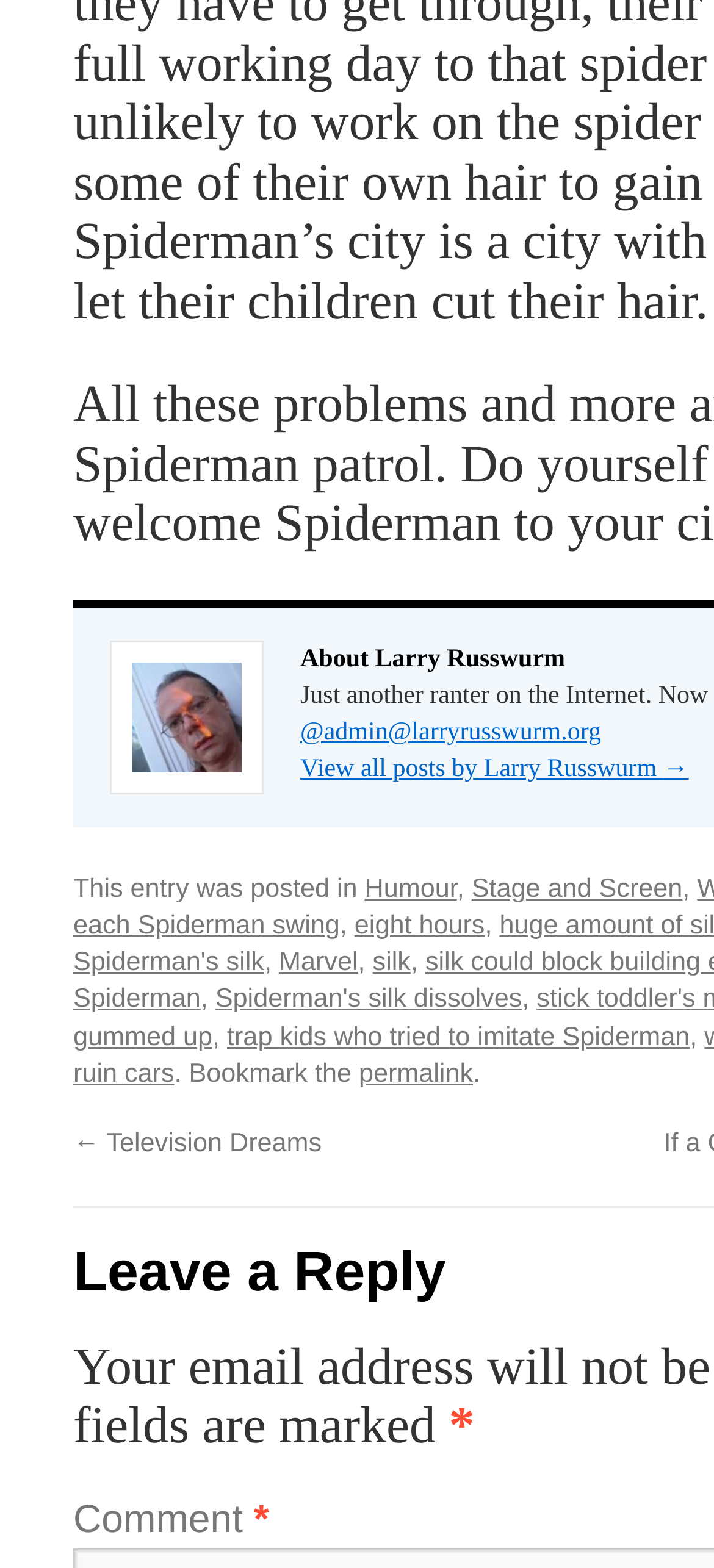Bounding box coordinates are specified in the format (top-left x, top-left y, bottom-right x, bottom-right y). All values are floating point numbers bounded between 0 and 1. Please provide the bounding box coordinate of the region this sentence describes: @admin@larryrusswurm.org

[0.421, 0.503, 0.842, 0.521]